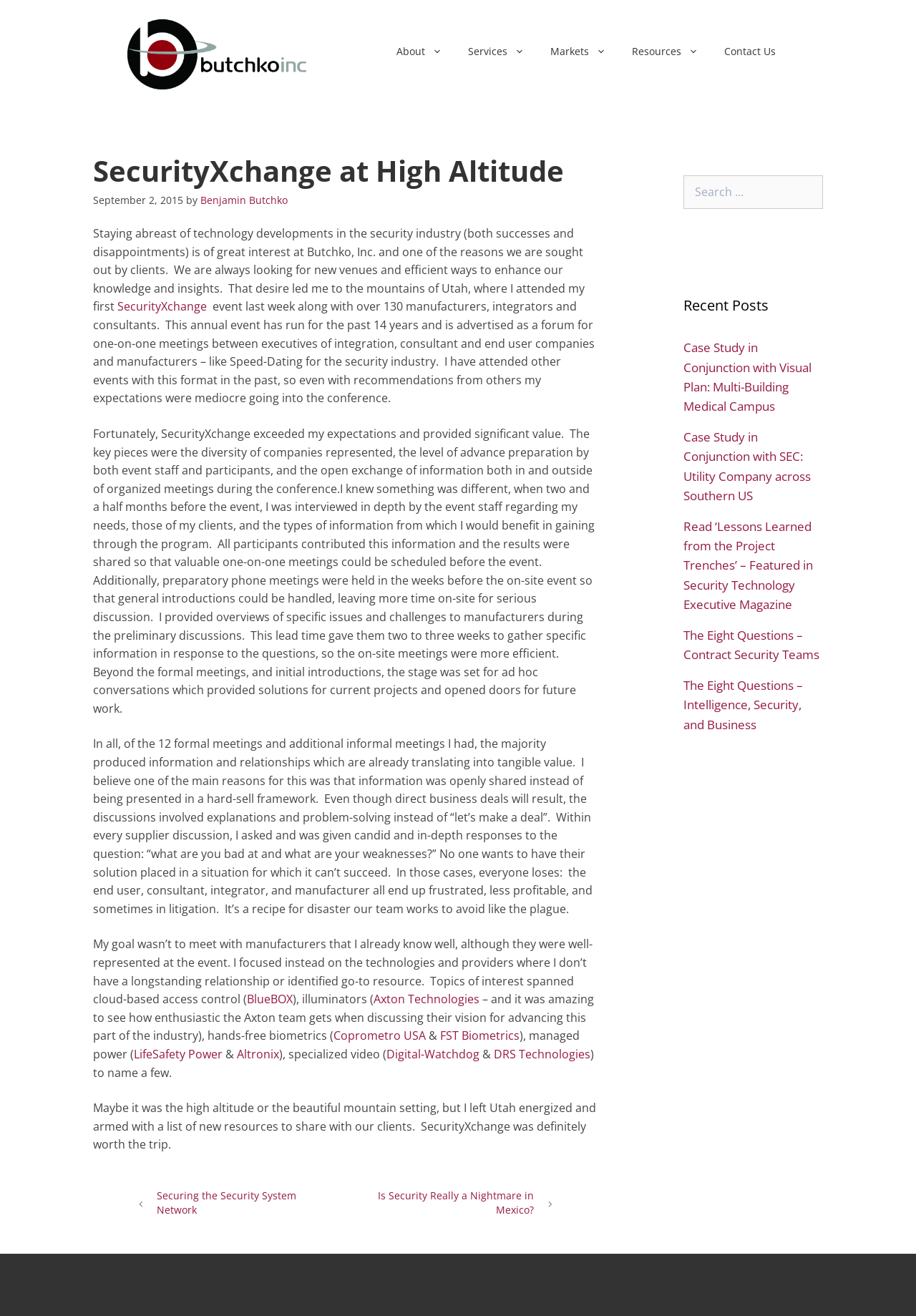Illustrate the webpage's structure and main components comprehensively.

The webpage is about SecurityXchange at High Altitude, an event organized by Butchko, Inc. At the top of the page, there is a banner with the company's logo and a navigation menu with links to different sections of the website, including "About", "Services", "Markets", "Resources", and "Contact Us".

Below the banner, there is a main content area with an article about the SecurityXchange event. The article has a heading "SecurityXchange at High Altitude" and is written by Benjamin Butchko. The article discusses the author's experience at the event, which exceeded his expectations and provided significant value. The event allowed for one-on-one meetings between executives of integration, consultant, and end-user companies and manufacturers, and the author found the discussions to be open and informative.

The article is divided into several paragraphs, with links to other relevant articles and companies mentioned throughout the text. There are also several mentions of specific technologies and providers, including cloud-based access control, illuminators, hands-free biometrics, managed power, and specialized video.

At the bottom of the page, there is a footer section with a navigation menu for posts, including links to other articles such as "Securing the Security System Network" and "Is Security Really a Nightmare in Mexico?". There is also a search box and a section for recent posts, with links to several case studies and articles.

On the right side of the page, there is a complementary section with a heading "Recent Posts" and links to several articles.